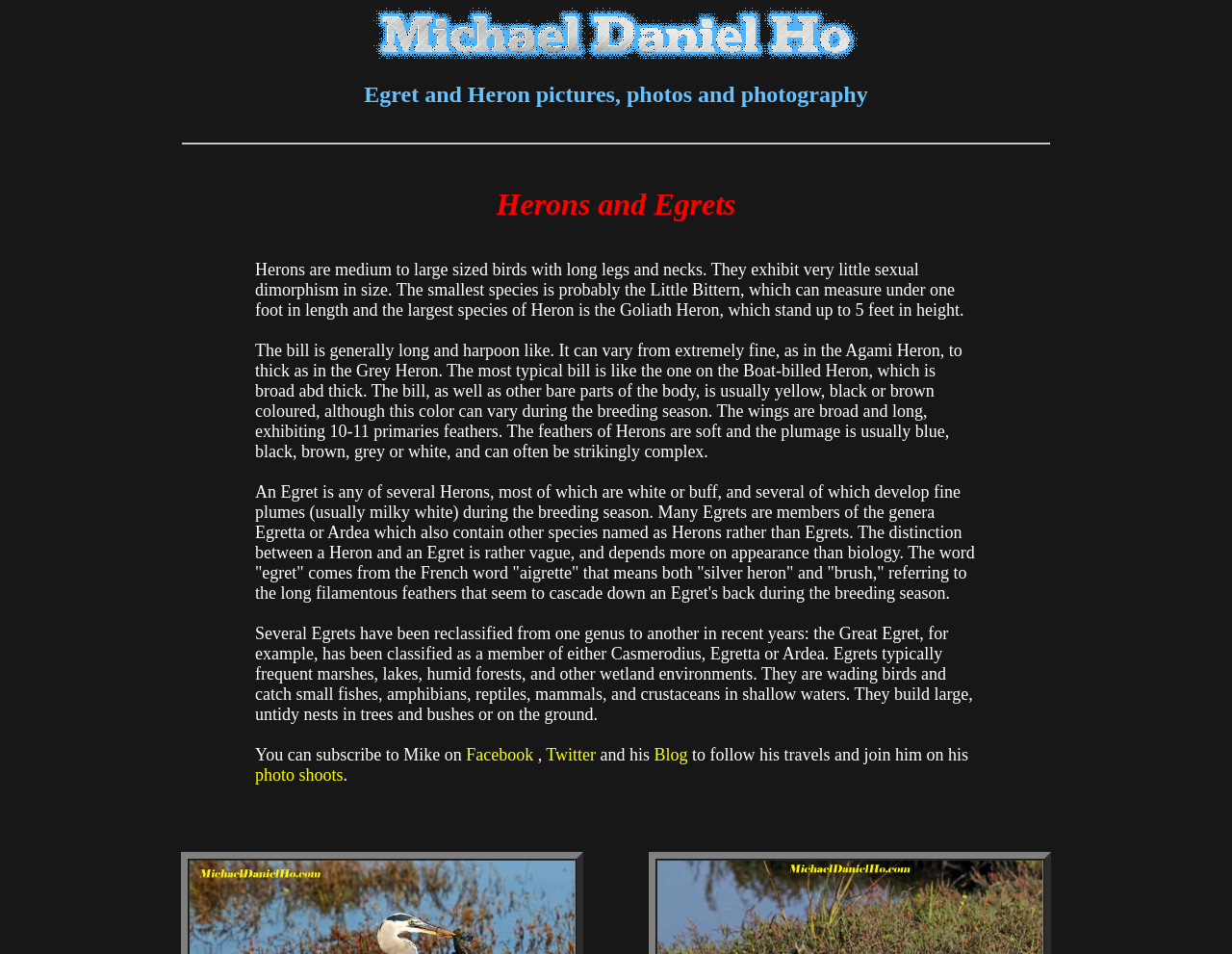Answer the question below in one word or phrase:
Where do Egrets typically frequent?

Marshes, lakes, humid forests, and other wetland environments